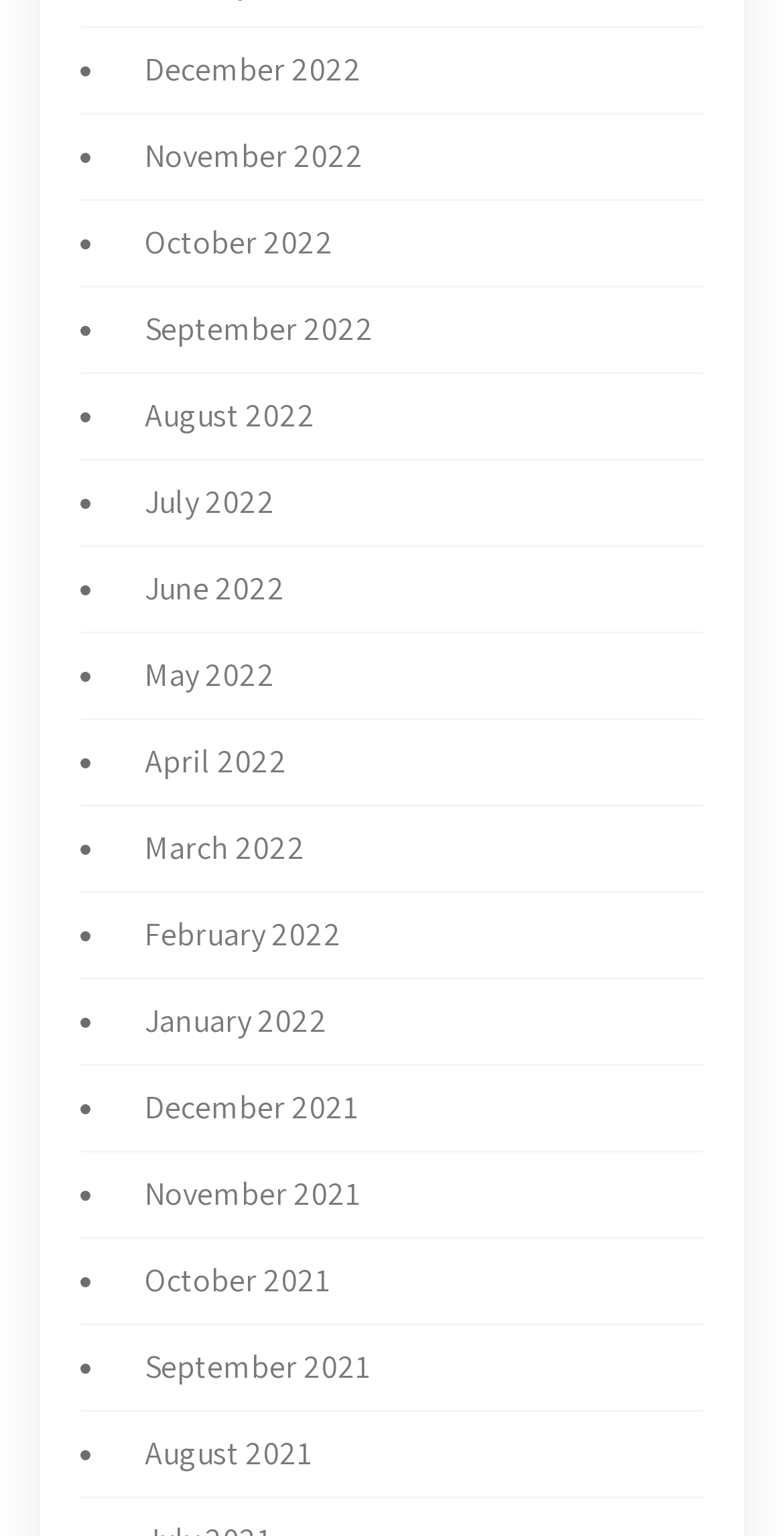Utilize the details in the image to thoroughly answer the following question: Are the months listed in chronological order?

I looked at the list of links and found that the months are listed in reverse chronological order, with the latest month (December 2022) at the top and the earliest month (January 2021) at the bottom.